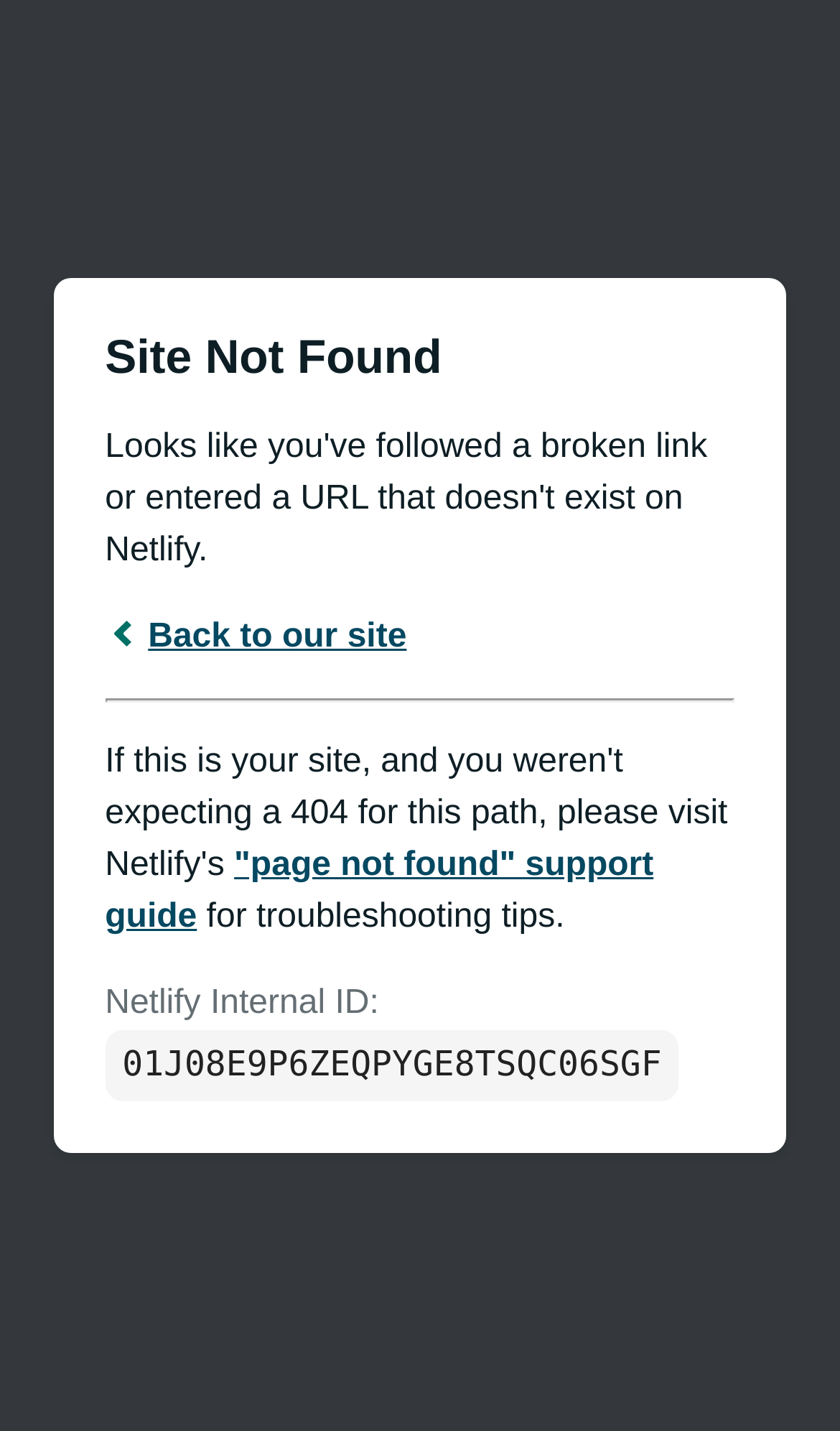Carefully observe the image and respond to the question with a detailed answer:
What is the orientation of the separator?

The separator element has an orientation property set to 'horizontal', which indicates that it is a horizontal separator. This can be inferred from the bounding box coordinates, which show that the separator spans the width of the page.